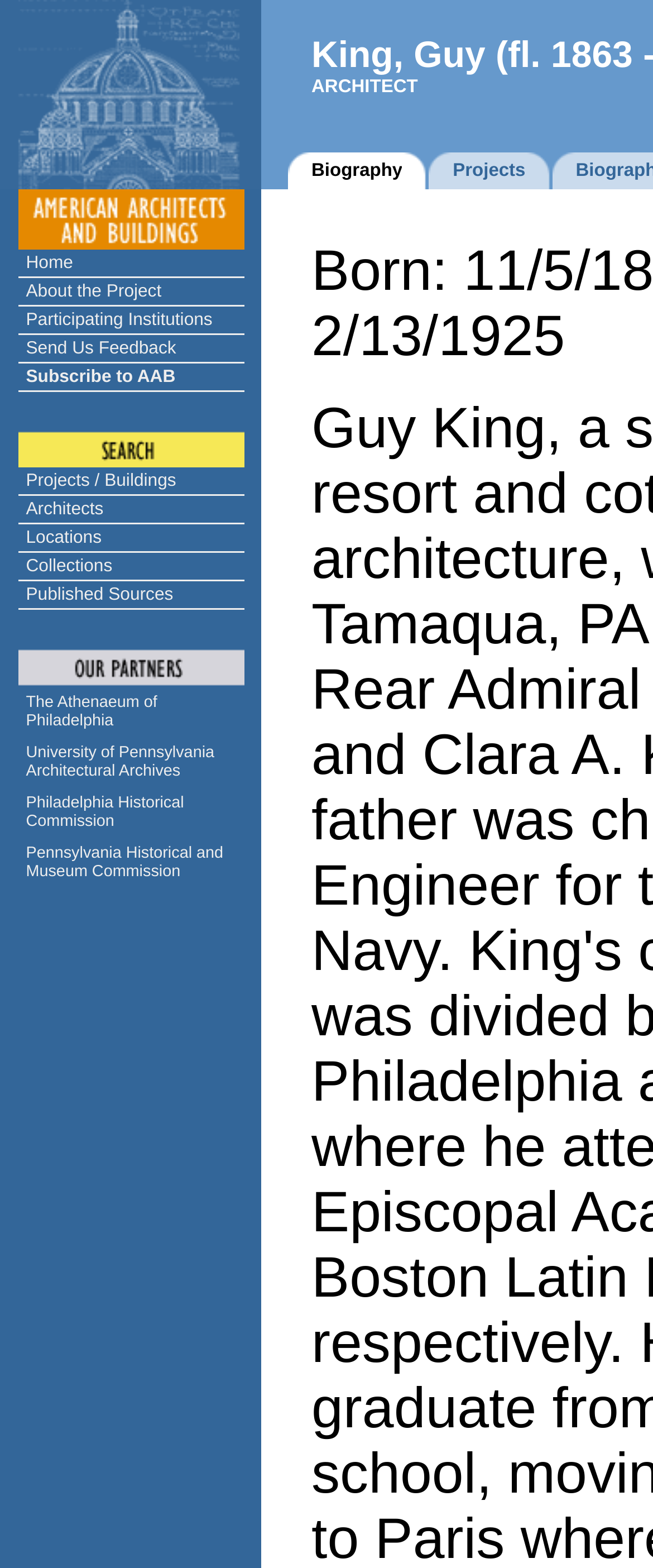Locate the bounding box coordinates of the clickable region necessary to complete the following instruction: "Check the 'Published Sources'". Provide the coordinates in the format of four float numbers between 0 and 1, i.e., [left, top, right, bottom].

[0.027, 0.371, 0.373, 0.389]